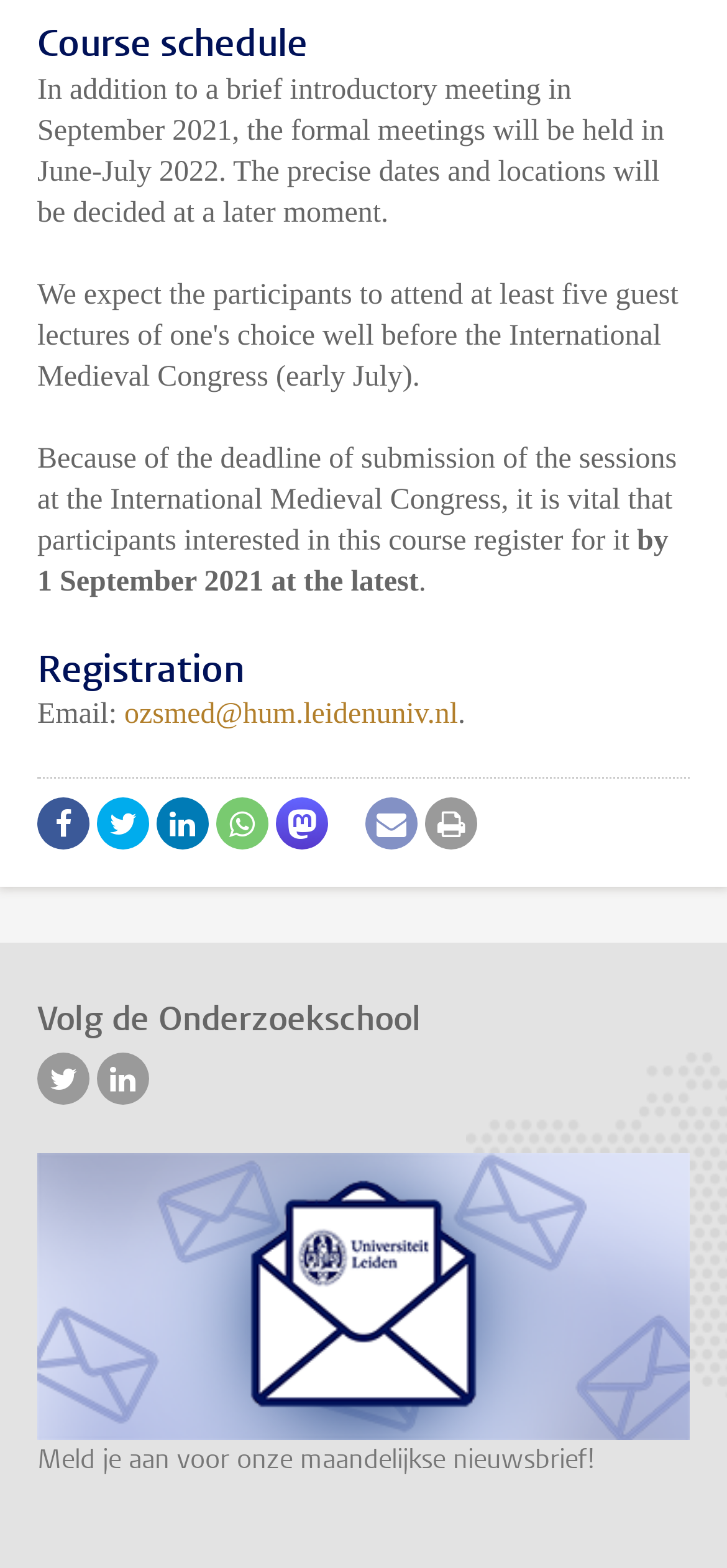How can I contact for registration?
Can you provide a detailed and comprehensive answer to the question?

The webpage provides an email address, ozsmed@hum.leidenuniv.nl, for registration inquiries, which is located under the 'Registration' heading.